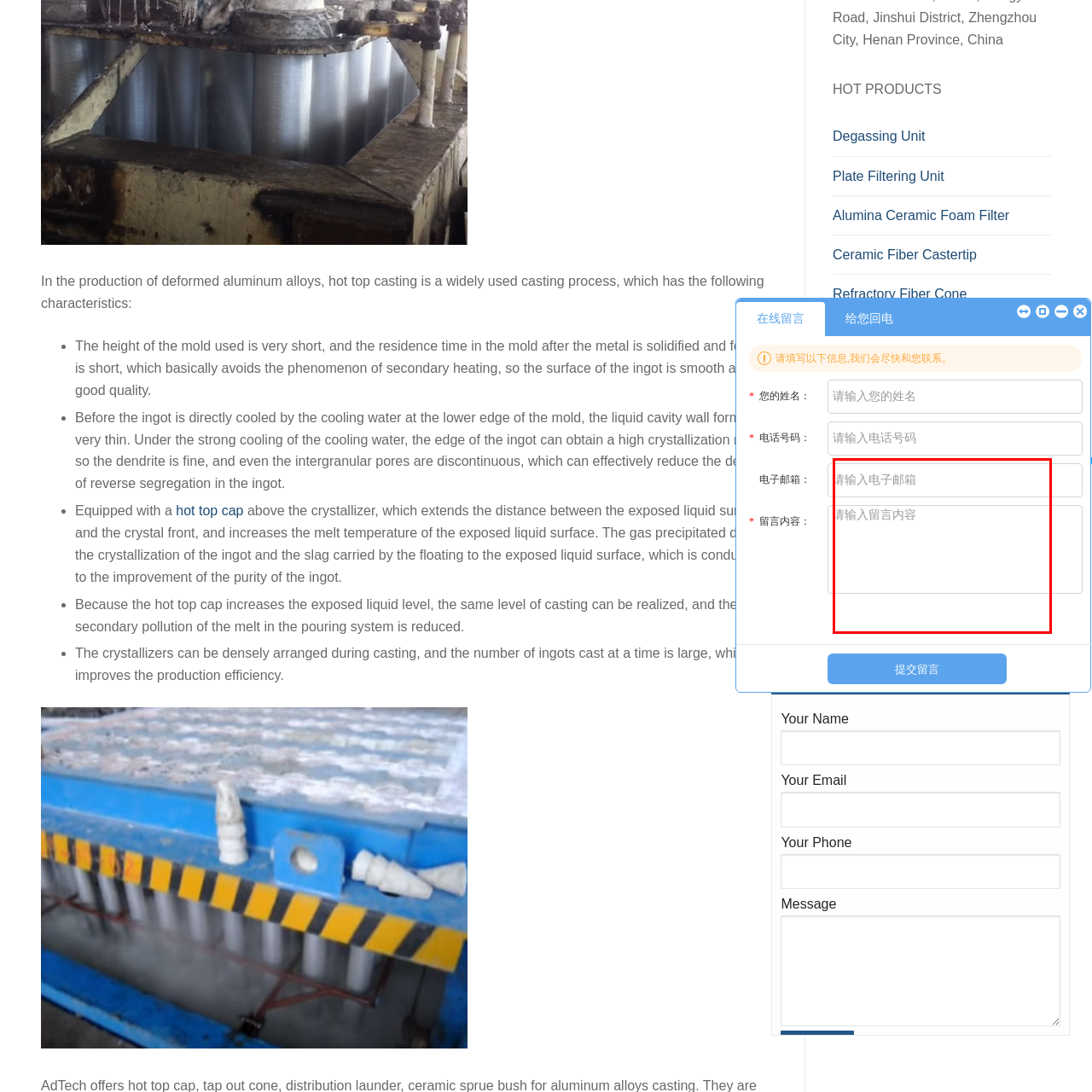Look at the photo within the red outline and describe it thoroughly.

The image titled "Ceramic Foam Filter-PZr" appears in the context of discussing various hot products related to aluminum alloys casting. It is situated prominently on the webpage, particularly in a section dedicated to essential equipment for enhancing the casting process. This filter is an advanced technology used to ensure the purity of aluminum during production, thereby improving the quality of the final products. The visibility of this image underscores its importance in conveying information about cutting-edge solutions in the industry, alongside other images representing related products.